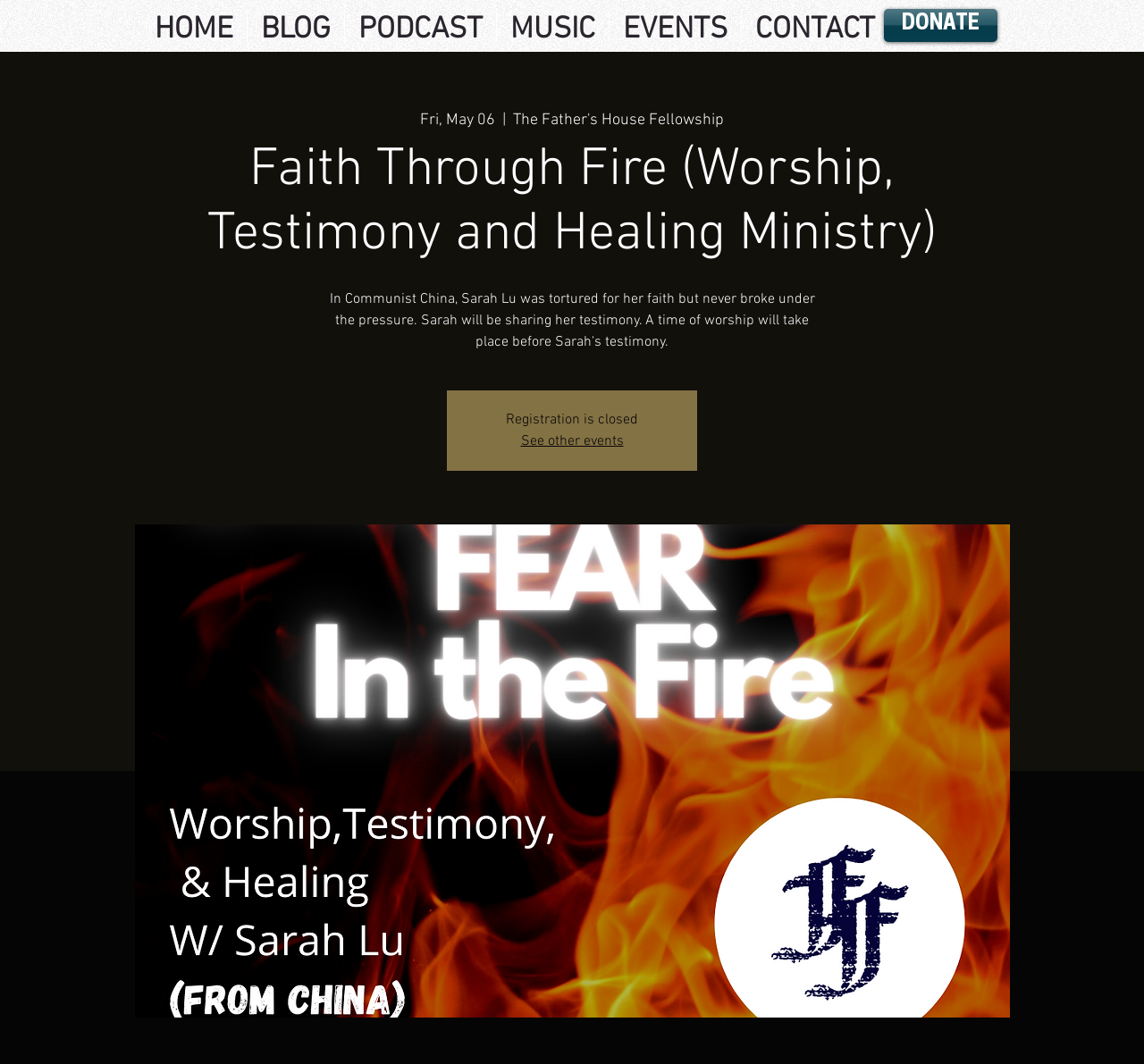Offer an extensive depiction of the webpage and its key elements.

The webpage appears to be an event page for a faith-based organization called "Faith Through Fire (Worship, Testimony and Healing Ministry)". At the top of the page, there is a navigation menu with 7 links: "HOME", "BLOG", "PODCAST", "MUSIC", "EVENTS", "CONTACT", and "DONATE". The "DONATE" link is positioned at the top right corner of the page.

Below the navigation menu, there is a heading that displays the organization's name. To the left of the heading, there is a date displayed as "Fri, May 06" followed by a vertical line. 

The main content of the page is focused on an event featuring Sarah Lu, who will be sharing her testimony. There is a notice that "Registration is closed" for the event. Below this notice, there is a link to "See other events". 

On the right side of the page, there is a large image that takes up most of the vertical space, which appears to be a promotional image for the event or the organization.